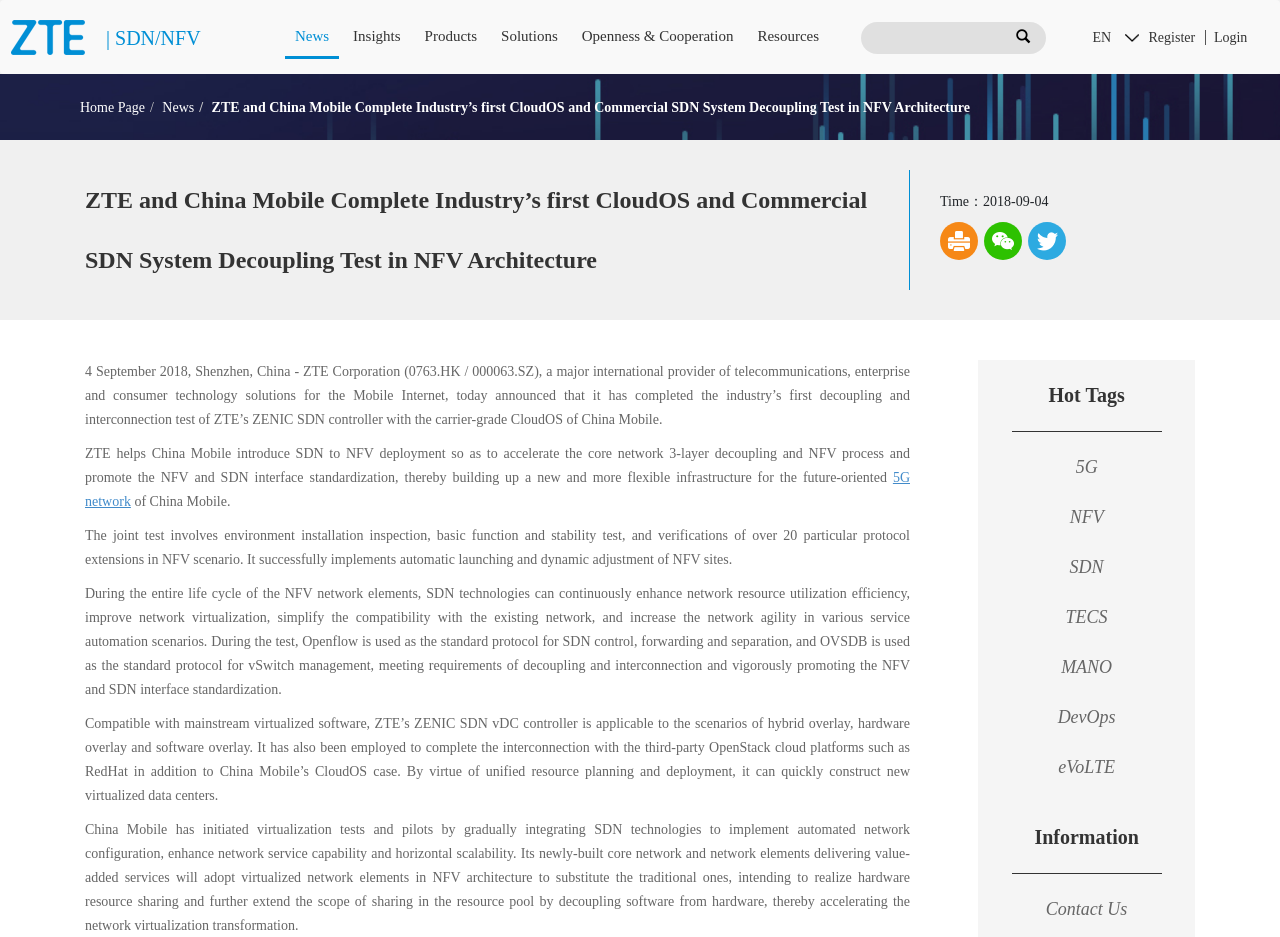Locate the bounding box coordinates of the region to be clicked to comply with the following instruction: "Click on the 'Register' link". The coordinates must be four float numbers between 0 and 1, in the form [left, top, right, bottom].

[0.897, 0.031, 0.942, 0.047]